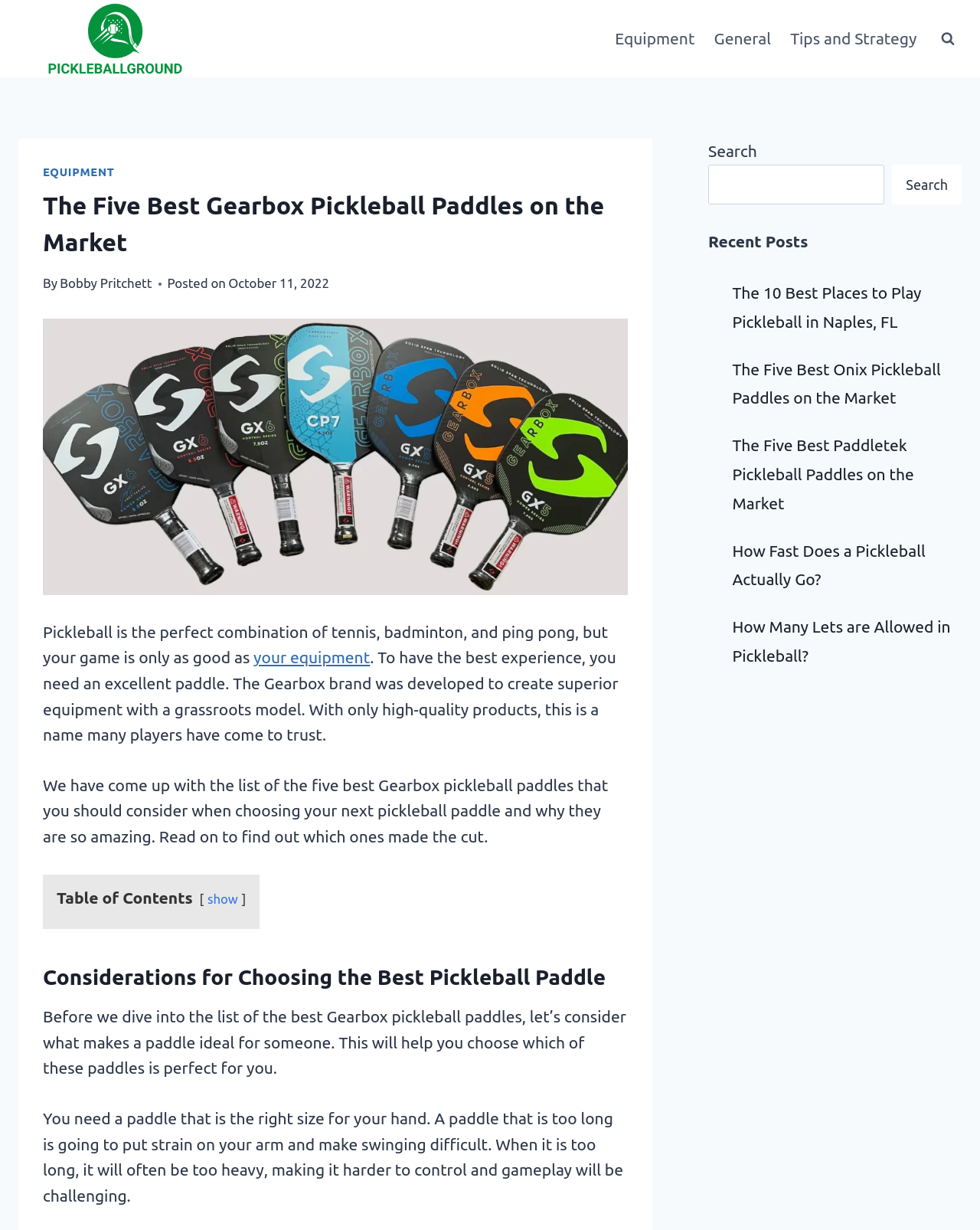Find the bounding box coordinates of the element's region that should be clicked in order to follow the given instruction: "Click on the 'Equipment' link". The coordinates should consist of four float numbers between 0 and 1, i.e., [left, top, right, bottom].

[0.618, 0.013, 0.719, 0.05]